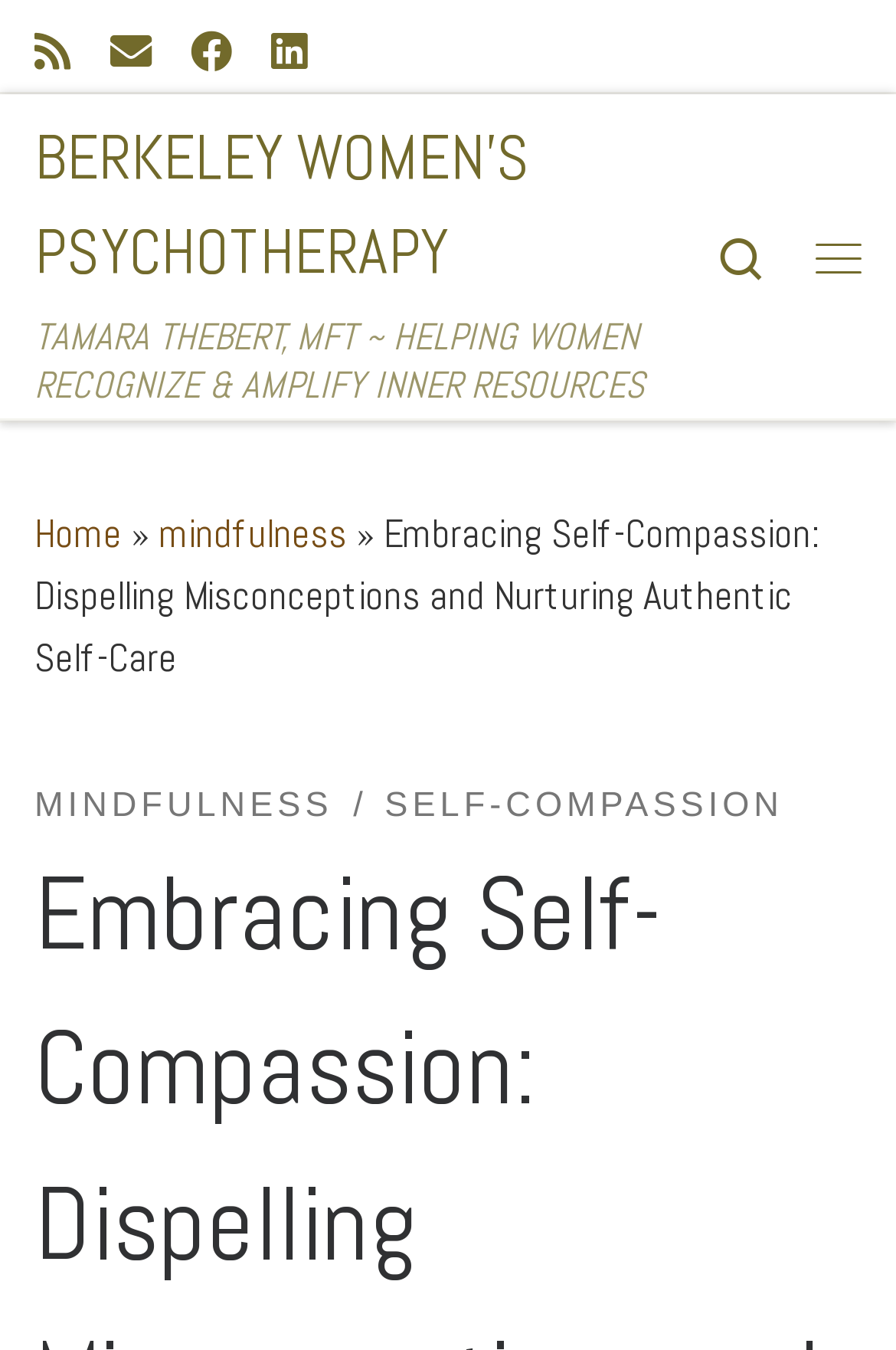What is the name of the psychotherapy service?
Please use the image to deliver a detailed and complete answer.

The link element with the text 'BERKELEY WOMEN'S PSYCHOTHERAPY' suggests that this is the name of the psychotherapy service.